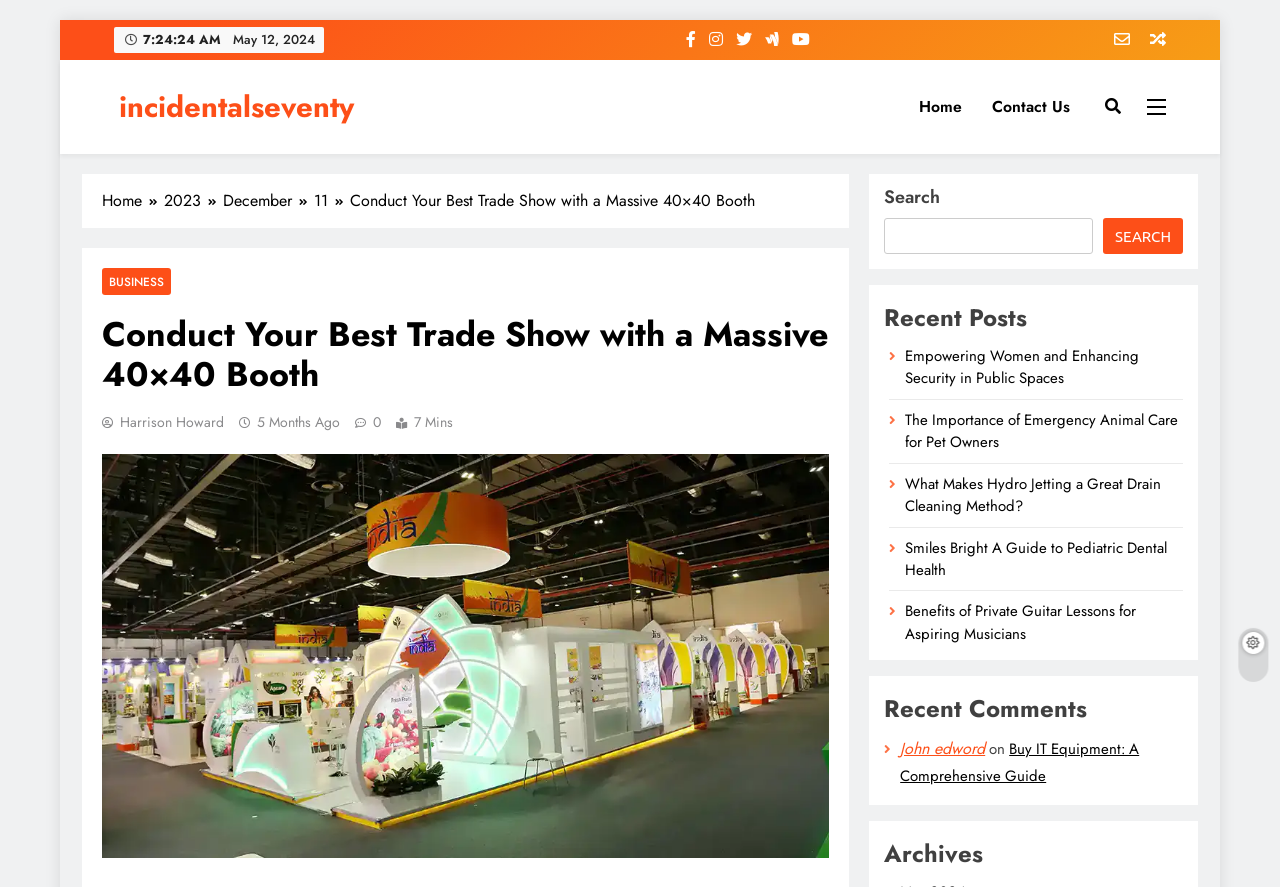Locate and extract the headline of this webpage.

Conduct Your Best Trade Show with a Massive 40×40 Booth